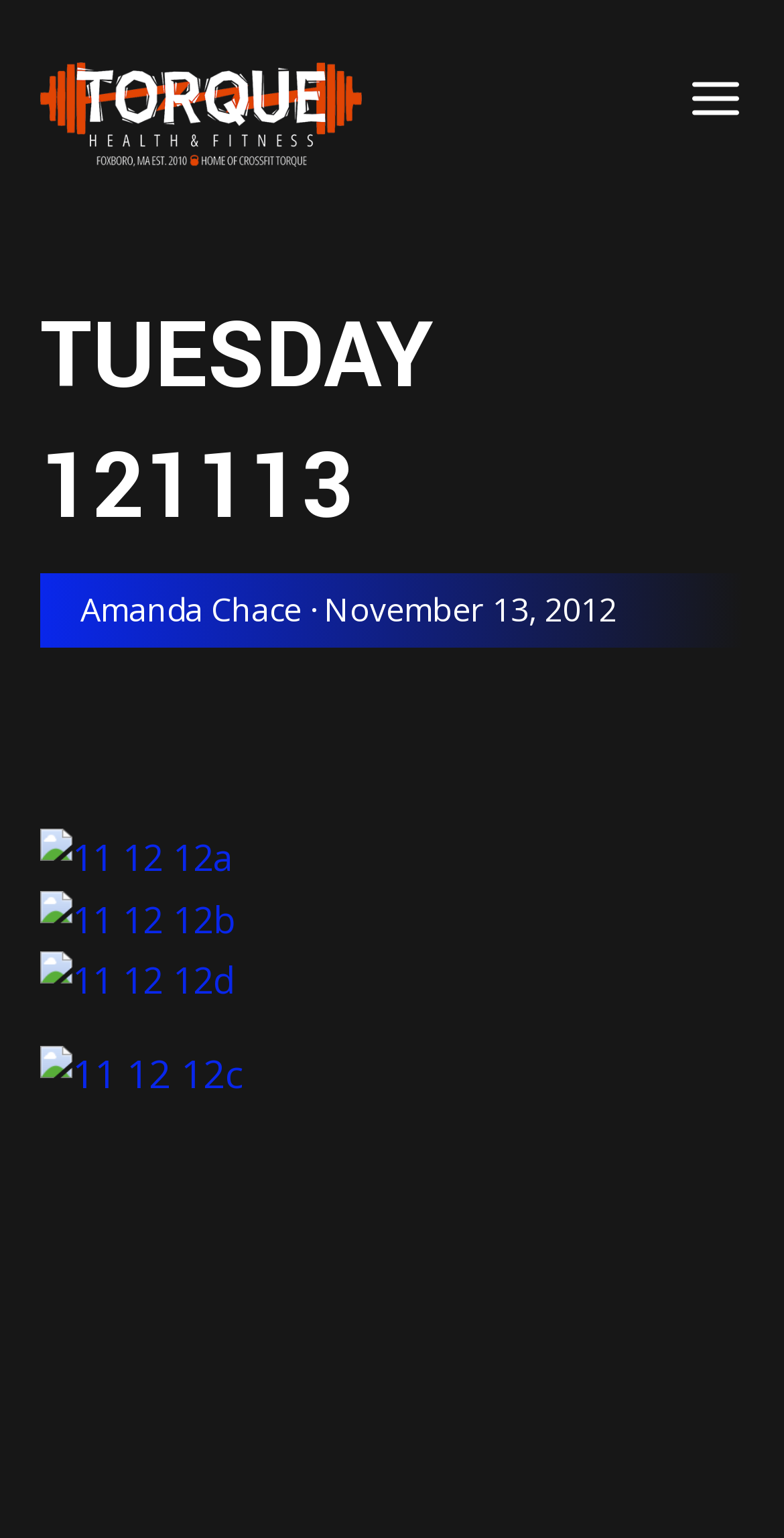Please examine the image and answer the question with a detailed explanation:
Who is the author of this post?

I found the author's name by looking at the static text element below the main heading, which says 'Amanda Chace · November 13, 2012'. This suggests that Amanda Chace is the author of this post.